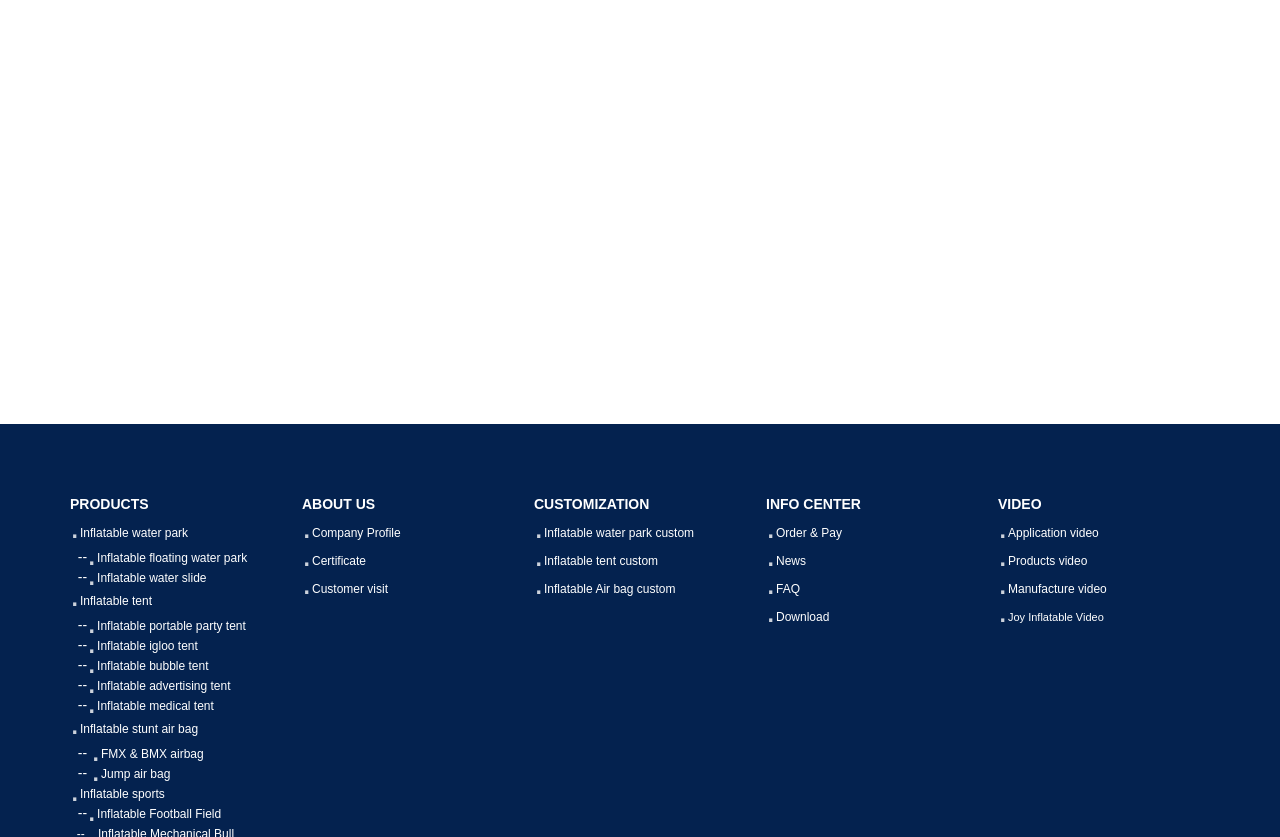Find the bounding box coordinates for the HTML element described as: "Company Profile". The coordinates should consist of four float values between 0 and 1, i.e., [left, top, right, bottom].

[0.236, 0.62, 0.402, 0.653]